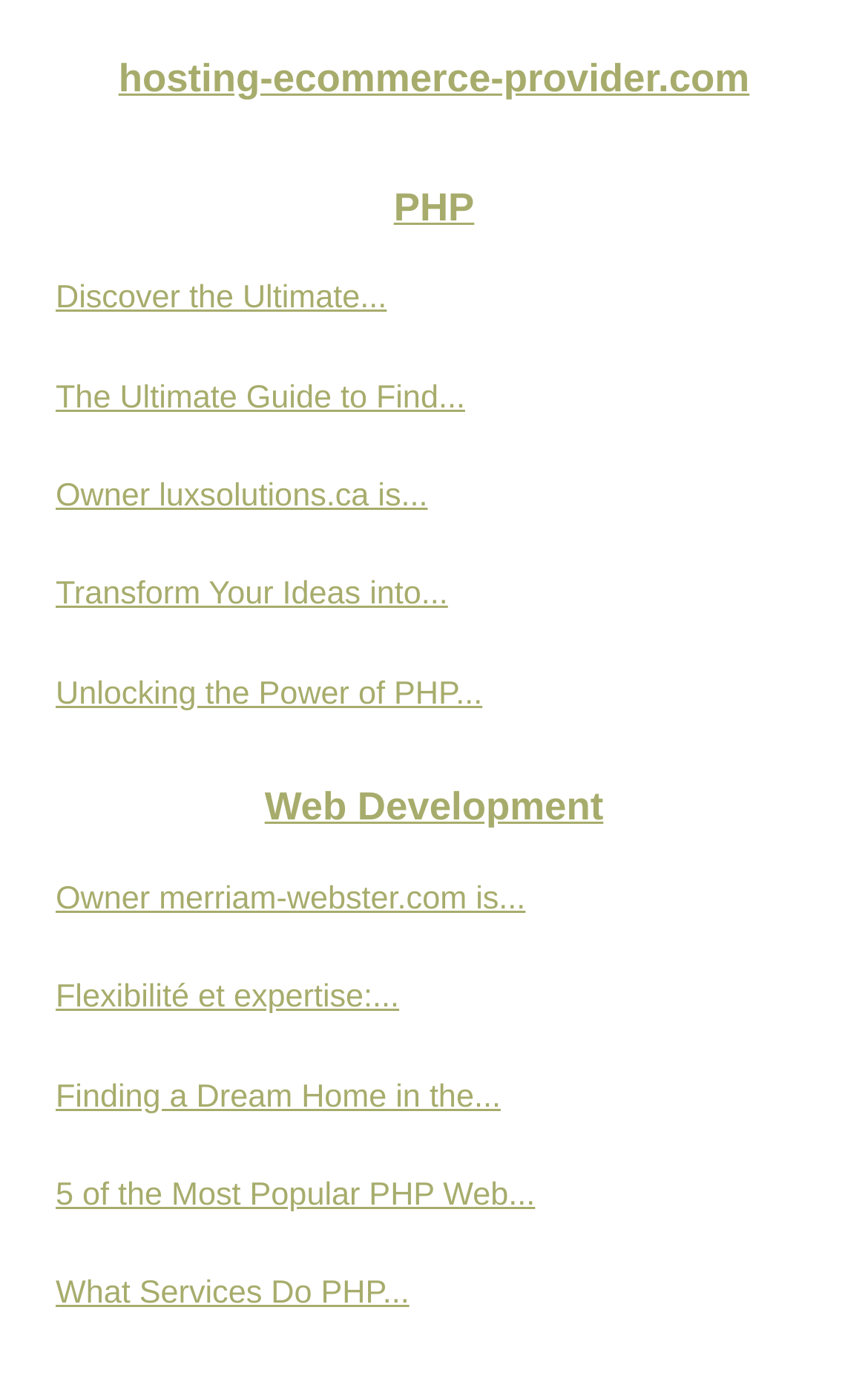Determine the bounding box coordinates of the clickable region to execute the instruction: "learn about PHP". The coordinates should be four float numbers between 0 and 1, denoted as [left, top, right, bottom].

[0.026, 0.12, 0.974, 0.181]